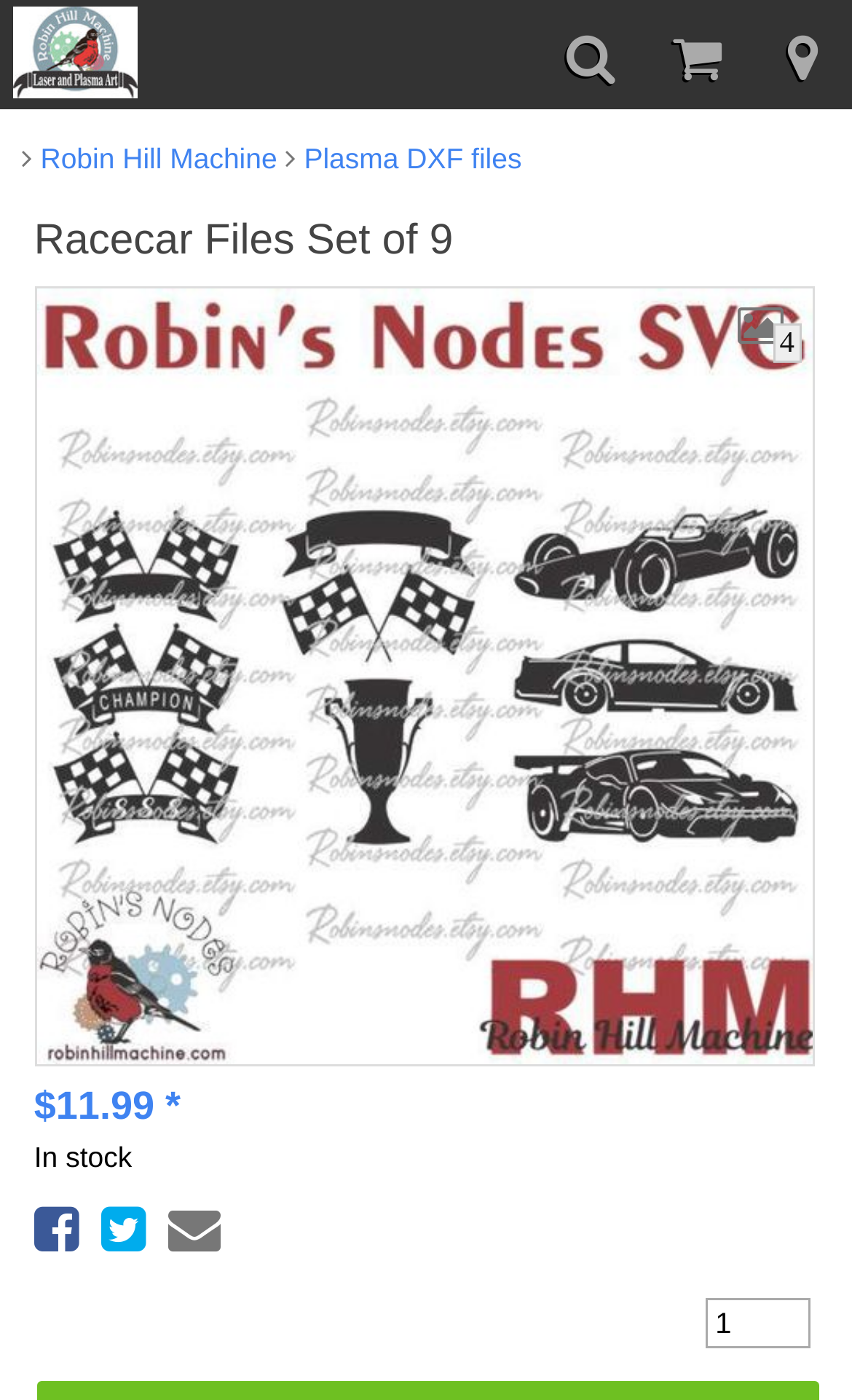What is the name of the machine?
Please use the image to deliver a detailed and complete answer.

The name of the machine can be found in the top-left corner of the webpage, where it is written as a link and also accompanied by an image with the same name.